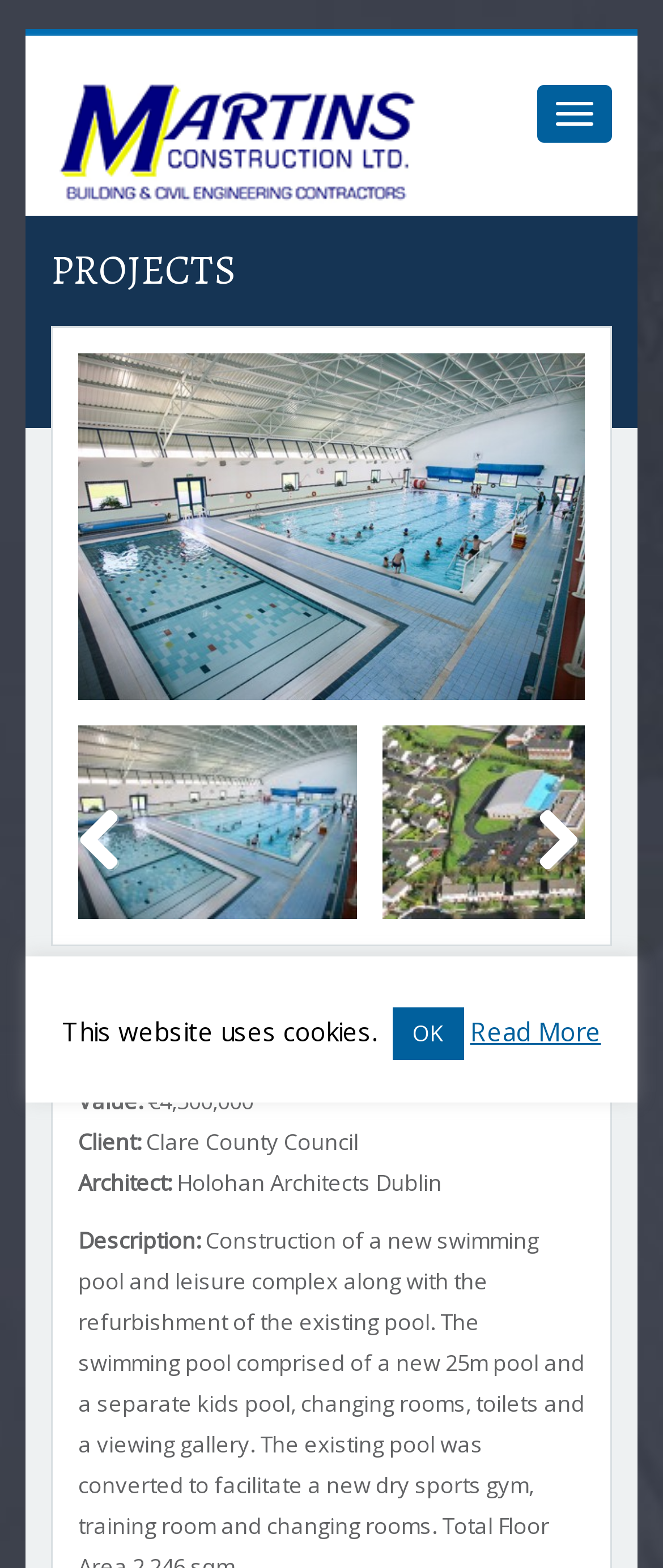Respond to the question with just a single word or phrase: 
What is the value of the project?

€4,500,000